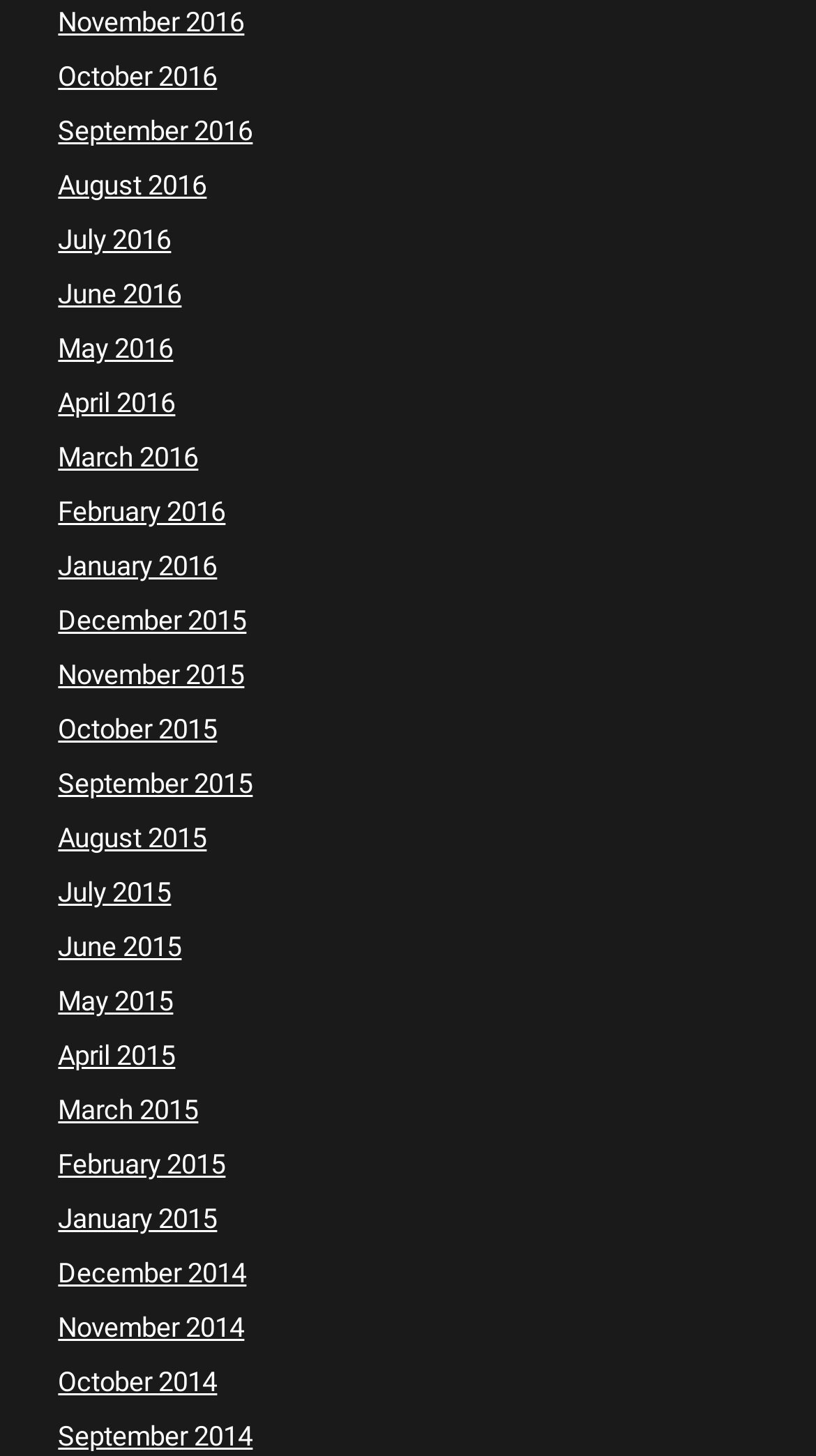Examine the image carefully and respond to the question with a detailed answer: 
What is the latest month listed?

I looked at the links on the webpage and found that the latest month listed is November 2016, which is the first link from the top.